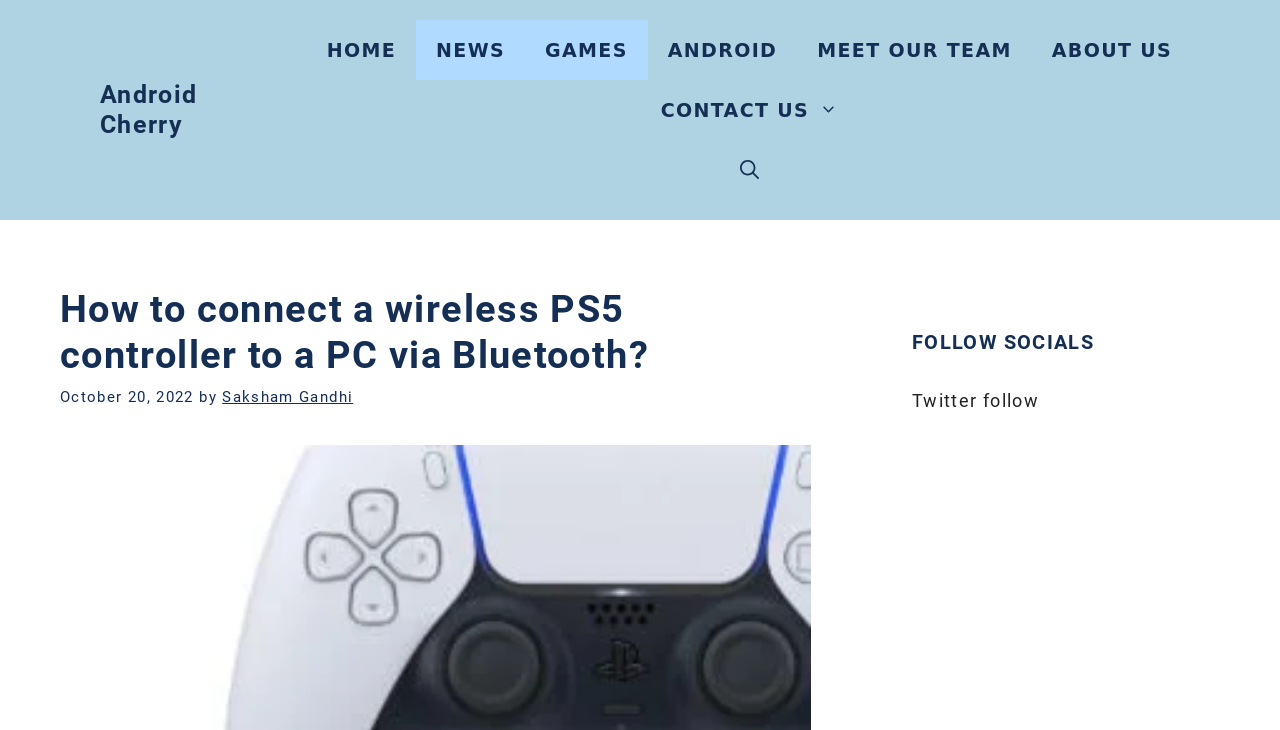Determine the bounding box coordinates for the clickable element required to fulfill the instruction: "search for something". Provide the coordinates as four float numbers between 0 and 1, i.e., [left, top, right, bottom].

[0.562, 0.192, 0.609, 0.274]